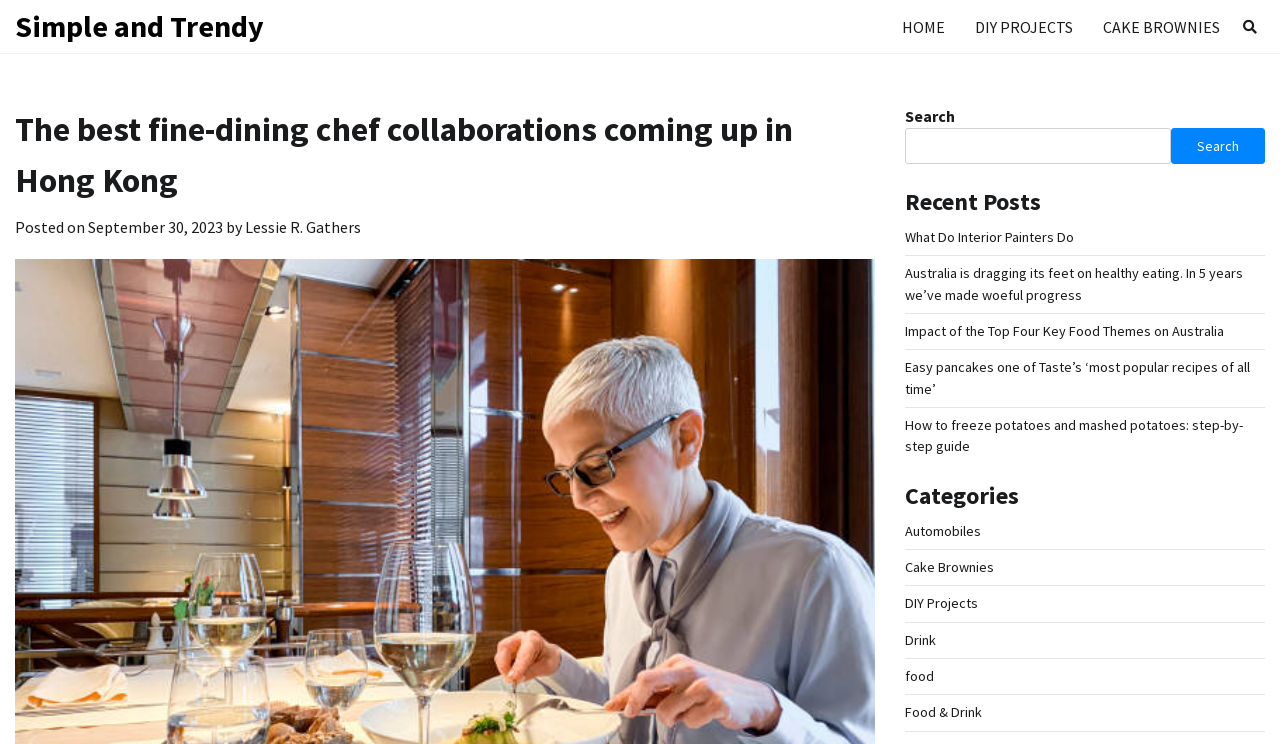Please identify the bounding box coordinates of the element on the webpage that should be clicked to follow this instruction: "search for something". The bounding box coordinates should be given as four float numbers between 0 and 1, formatted as [left, top, right, bottom].

[0.707, 0.172, 0.915, 0.221]